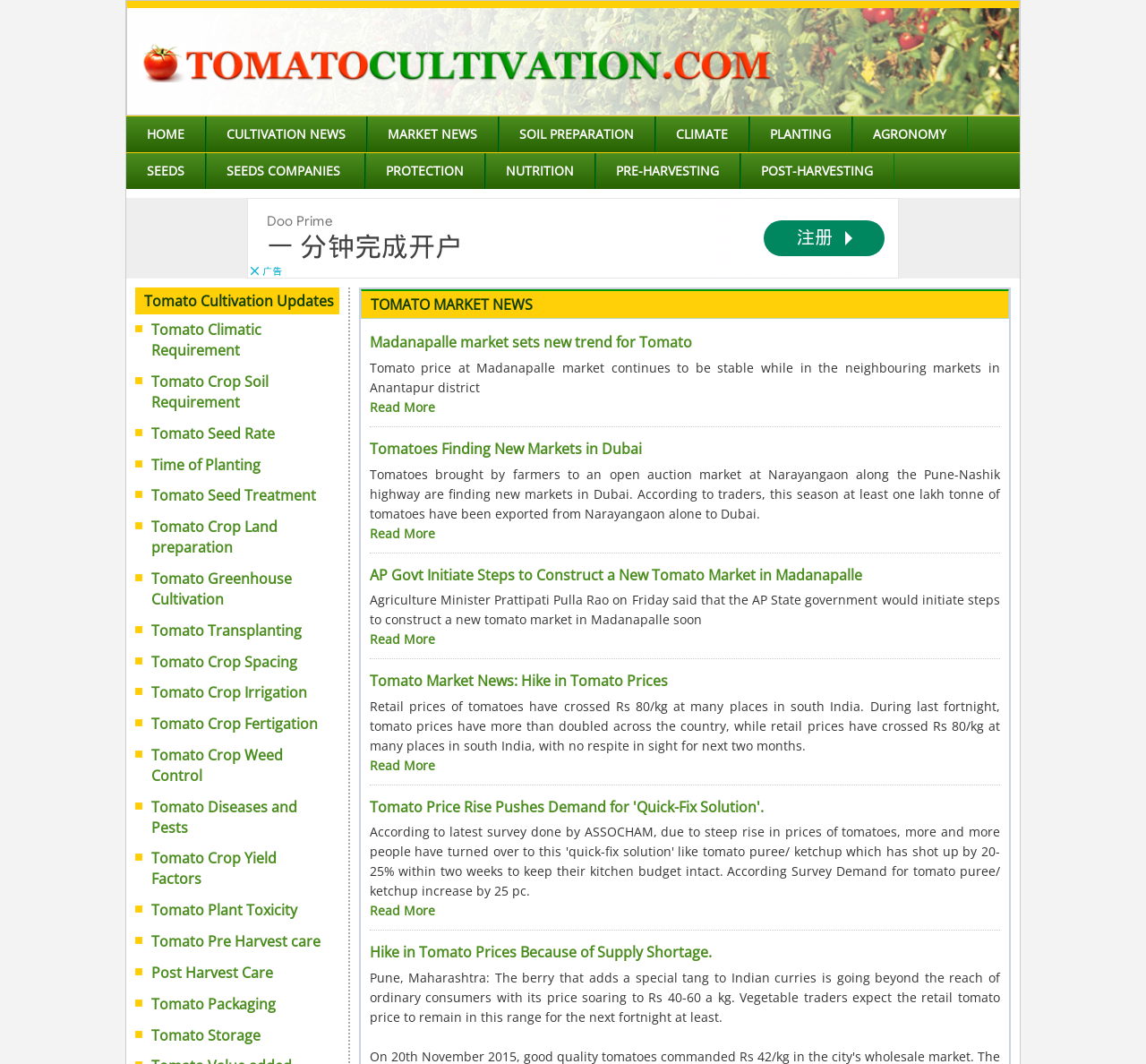What is the trend in tomato prices mentioned in the webpage?
Please provide a detailed and thorough answer to the question.

The webpage mentions that 'Retail prices of tomatoes have crossed Rs 80/kg at many places in south India' and 'Tomato prices have more than doubled across the country', which indicates a rise in tomato prices.